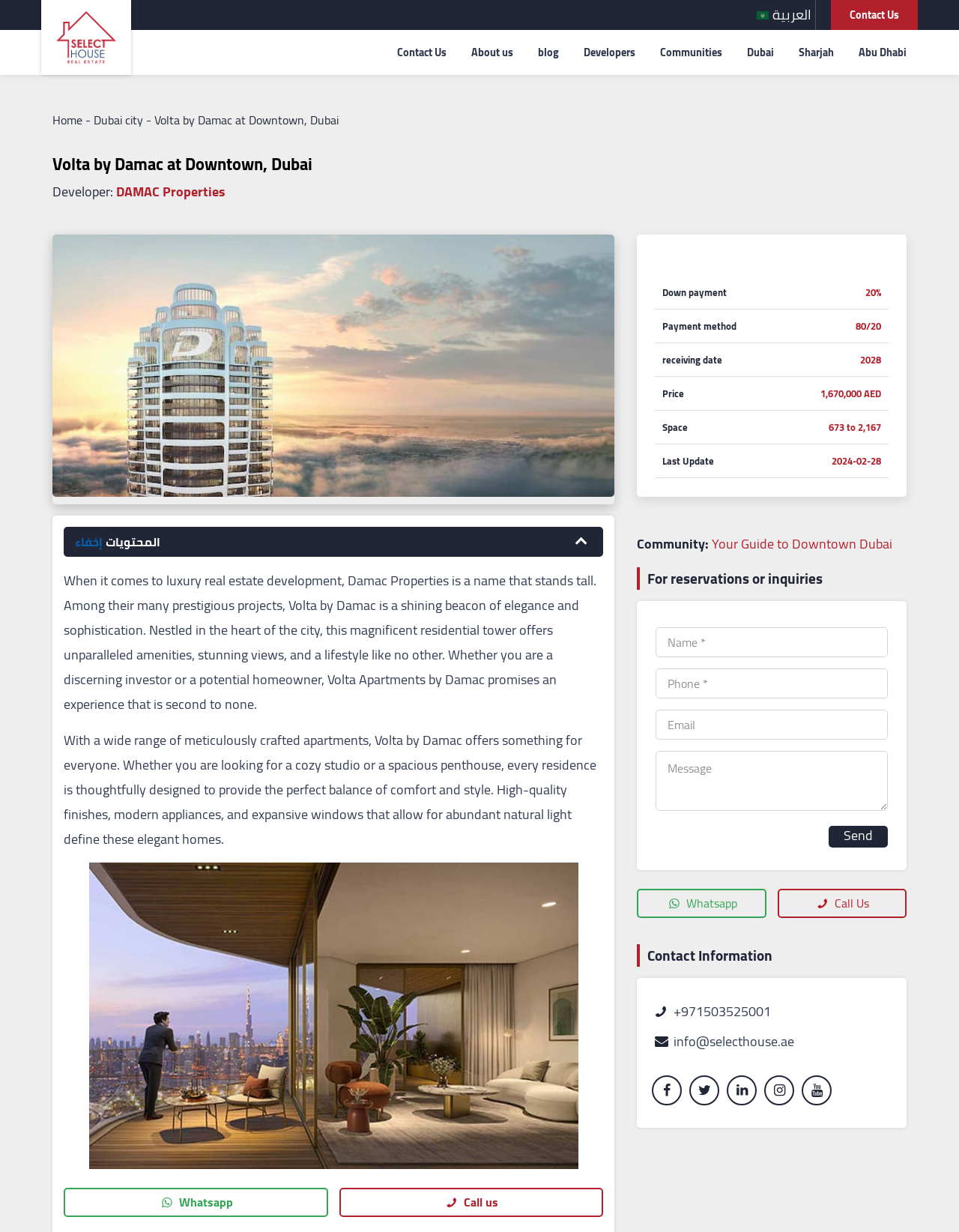Offer a meticulous description of the webpage's structure and content.

The webpage is about Volta by Damac, a luxury residential project in Downtown Dubai. At the top left corner, there is a link to "Select House UAE" accompanied by an image. On the top right corner, there are links to switch the language to Arabic and to access the contact us page. Below these links, there is a navigation menu with links to various pages, including "About us", "Blog", "Developers", "Communities", and locations like "Dubai", "Sharjah", and "Abu Dhabi".

Below the navigation menu, there is a breadcrumbs section showing the current location as "Home > Dubai city > Volta by Damac at Downtown, Dubai". Next to it, there is a heading with the same text. Below the heading, there is a section with the developer's information, including a link to "DAMAC Properties" and an image of the project.

The main content of the page starts with a paragraph describing Volta by Damac as a luxury residential project with unparalleled amenities and stunning views. This is followed by another paragraph highlighting the project's features, including high-quality finishes, modern appliances, and expansive windows.

Below these paragraphs, there is an image of the project, and then a section with contact information, including links to WhatsApp and call us. There is also a form to fill out for reservations or inquiries, with fields for first name, contact phone, email, and comment.

On the right side of the page, there is a section with project details, including down payment, payment method, receiving date, price, space, and last update. Below this section, there is a link to a guide to Downtown Dubai and a section with contact information, including phone number, email, and social media links.

At the bottom of the page, there are links to social media platforms, including Facebook, Twitter, LinkedIn, Instagram, and YouTube.